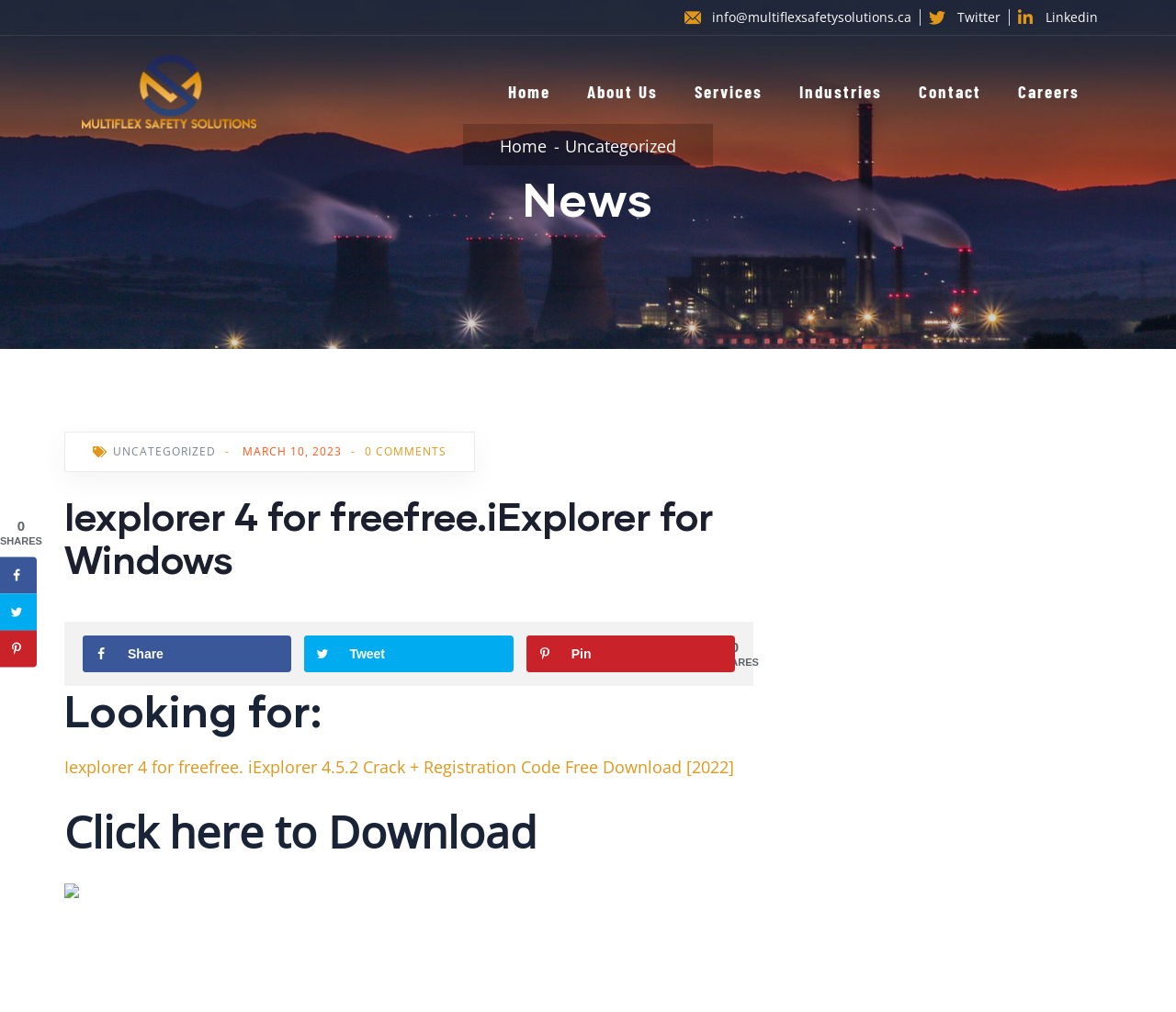Use a single word or phrase to answer the following:
What is the date of the news article?

MARCH 10, 2023